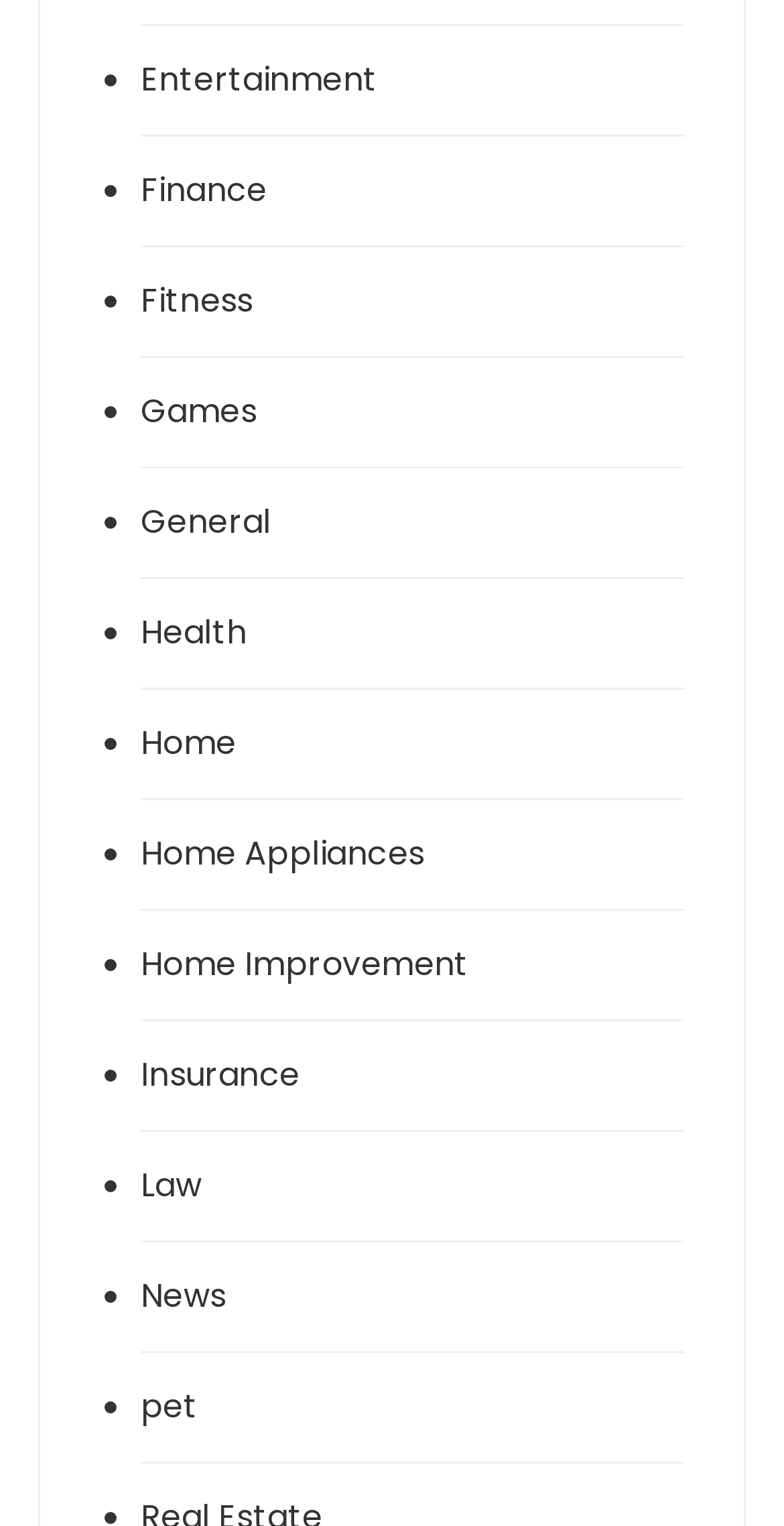Please specify the bounding box coordinates in the format (top-left x, top-left y, bottom-right x, bottom-right y), with values ranging from 0 to 1. Identify the bounding box for the UI component described as follows: Fitness

[0.179, 0.182, 0.733, 0.214]